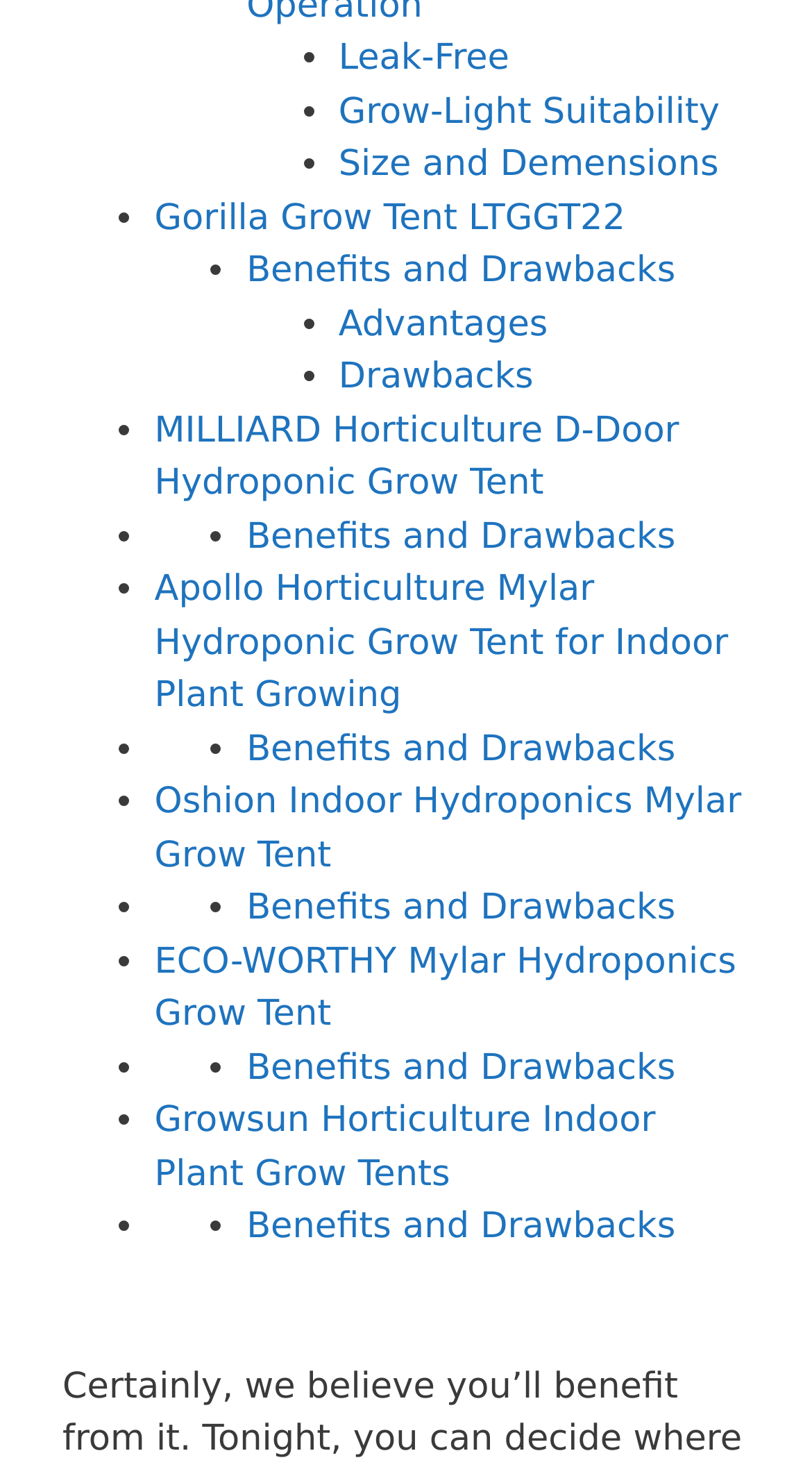Please locate the bounding box coordinates of the region I need to click to follow this instruction: "Click on Badminton".

None